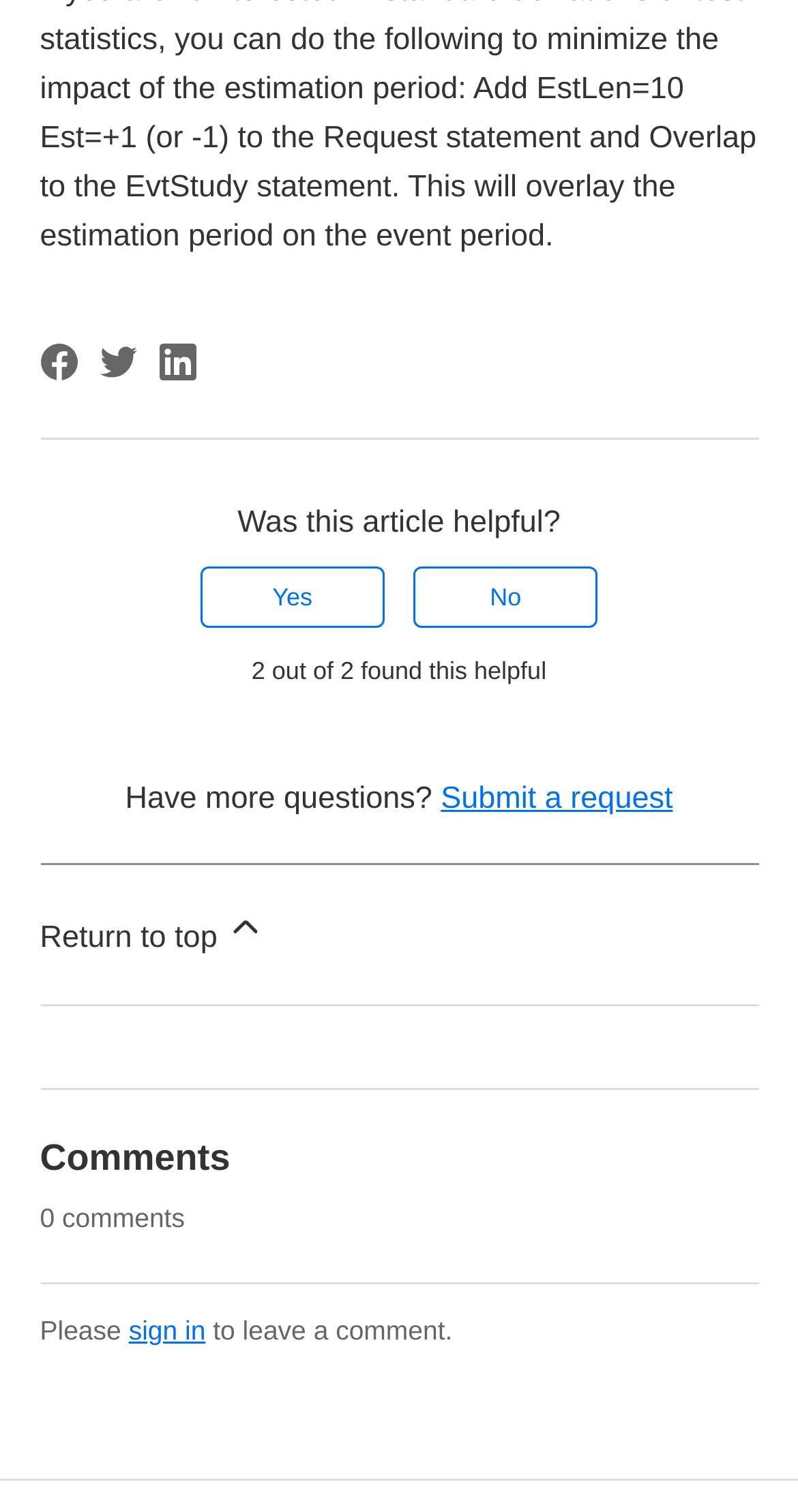How many comments are there on this page?
Please respond to the question thoroughly and include all relevant details.

I found this answer by looking at the text '0 comments' which is located below the 'Comments' heading.